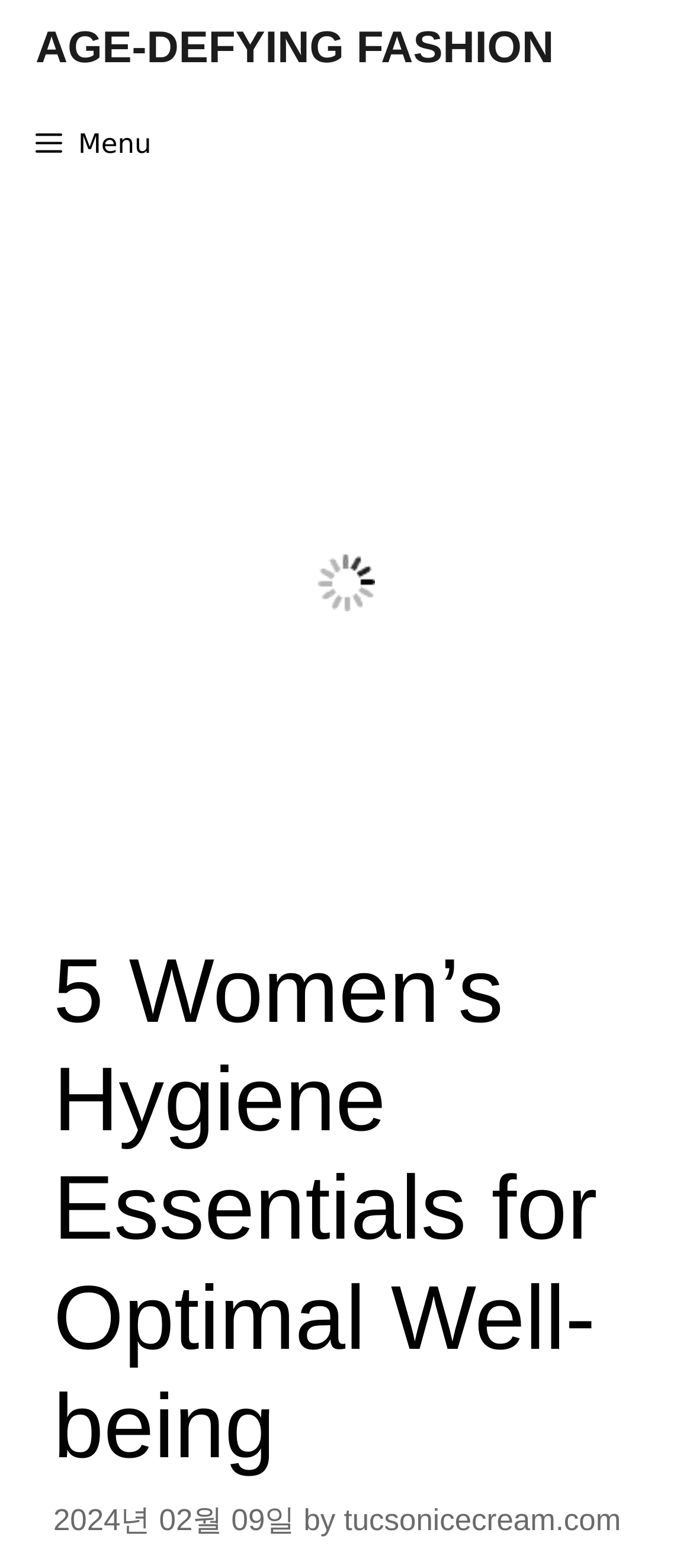Provide a short, one-word or phrase answer to the question below:
What is the purpose of the button?

Menu